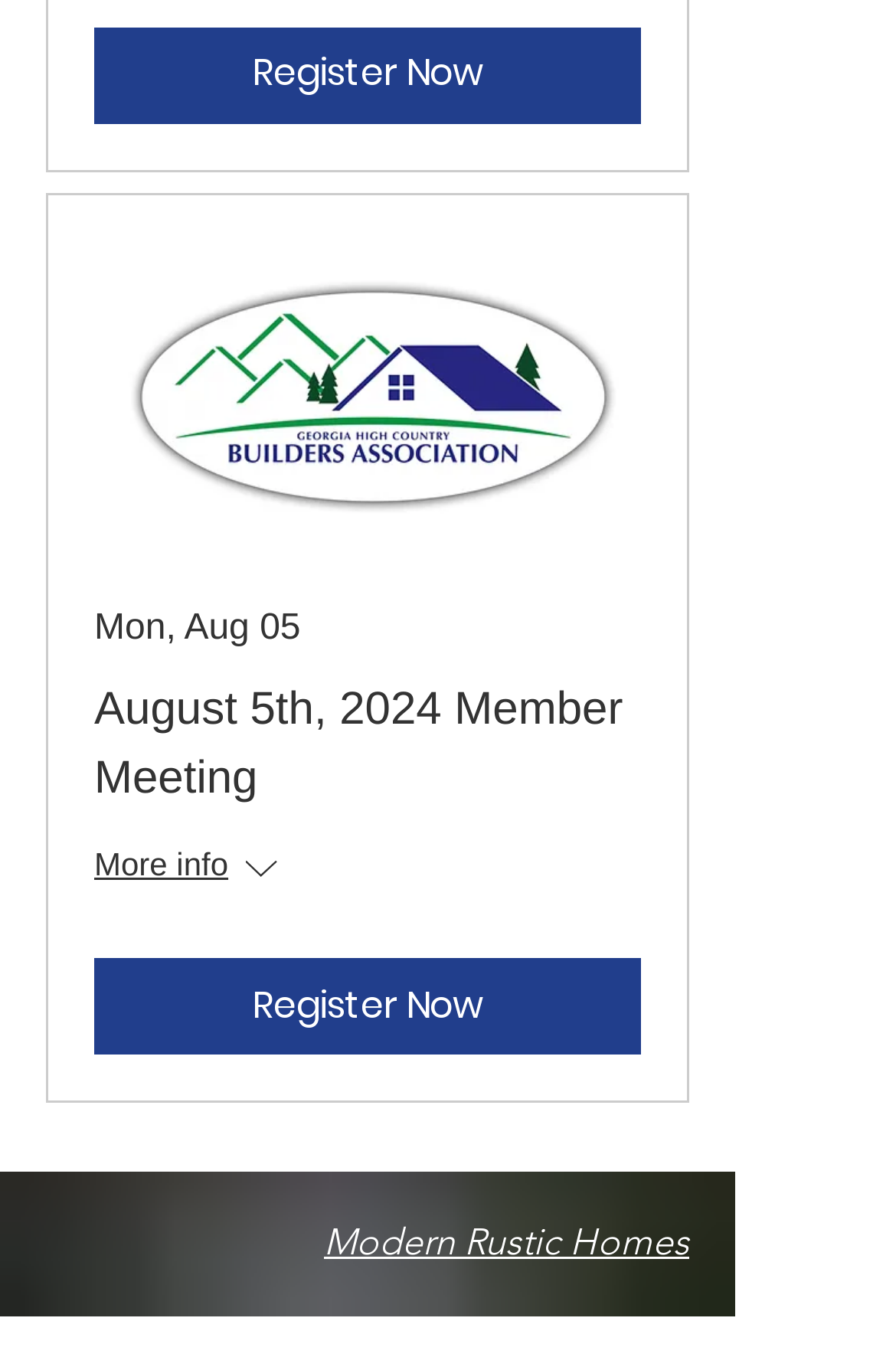From the given element description: "Modern Rustic Homes", find the bounding box for the UI element. Provide the coordinates as four float numbers between 0 and 1, in the order [left, top, right, bottom].

[0.362, 0.9, 0.769, 0.932]